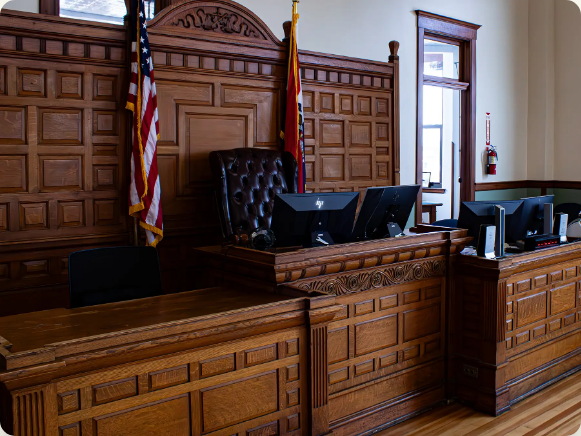How many American flags are displayed?
Look at the image and respond with a one-word or short-phrase answer.

Two